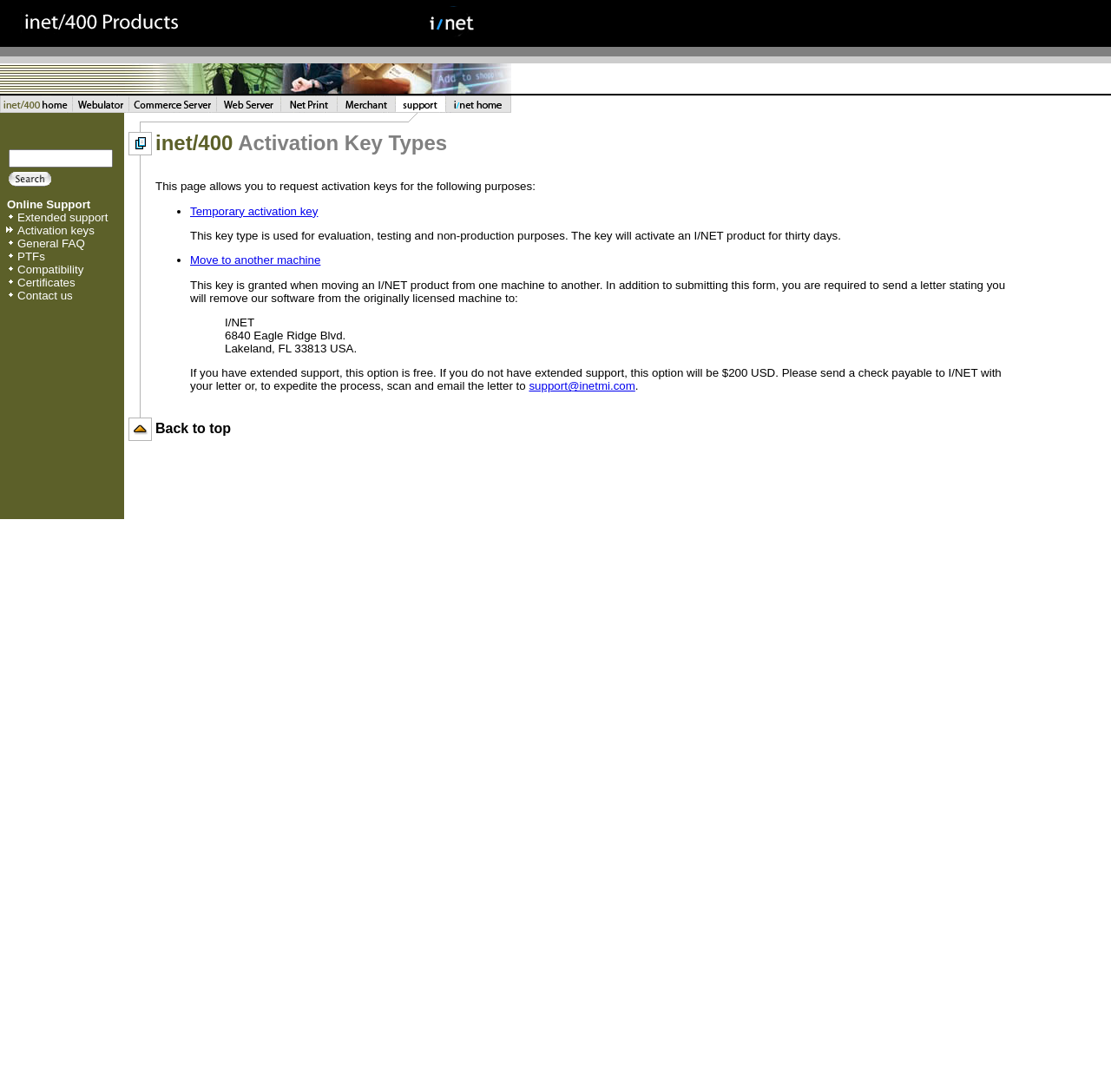Describe in detail what you see on the webpage.

The webpage is about inet/400 Software Activation Keys. At the top, there is a layout table with two rows. The first row contains two layout table cells with images and links labeled "eServer" and "i/net". The second row is empty.

Below this table, there is another layout table with a single row containing multiple layout table cells. Each cell has a link with an image, labeled with different inet/400 software names such as "eServer home", "Webulator", "Commerce Server", "Web Server", "Net Print", "Merchant", "Support", and "i/net home".

Further down, there is a search box with a label "Search Online Support" and a button labeled "Search". Below the search box, there are multiple links and images, including "Online Support", "Extended support", "Activation keys", "General FAQ", "PTFs", "Compatibility", "Certificates", and "Contact us". Each link is preceded by an asterisk image.

On the right side of the search box, there is a layout table with a single row containing two layout table cells. The first cell is empty, and the second cell contains a heading "inet/400 Activation Key Types" and a paragraph of text explaining the purpose of the page. The text describes that the page allows users to request activation keys for temporary activation or moving to another machine.

Below this table, there is a list with two list items, each containing a link and a description. The first item is "Temporary activation key" with a description explaining its use for evaluation, testing, and non-production purposes. The second item is "Move to another machine" with a description explaining its use for moving the software to another machine.